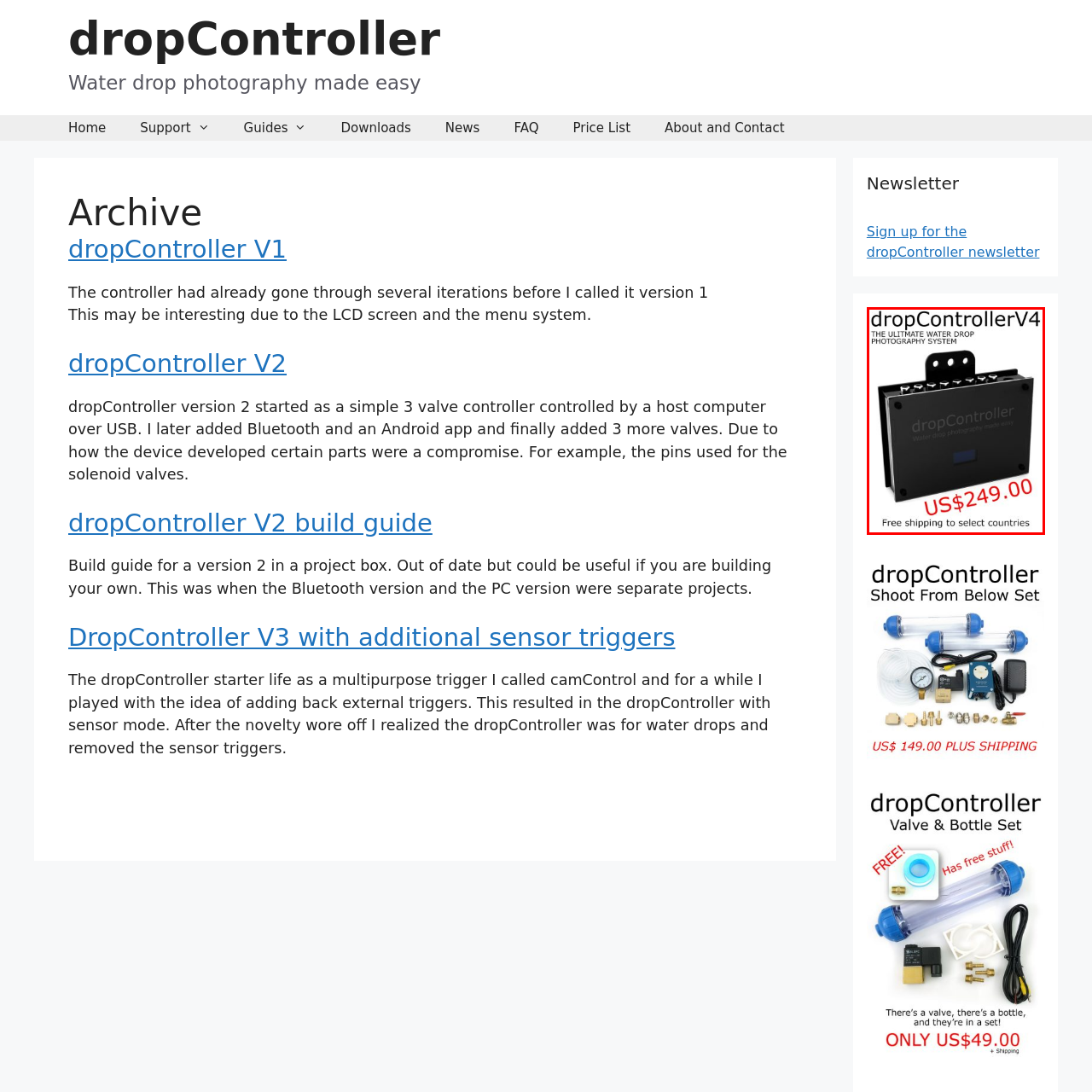Focus on the image outlined in red and offer a detailed answer to the question below, relying on the visual elements in the image:
What is the shape of the device?

The caption describes the device as a 'sleek, rectangular device', which indicates that the device has a rectangular shape.